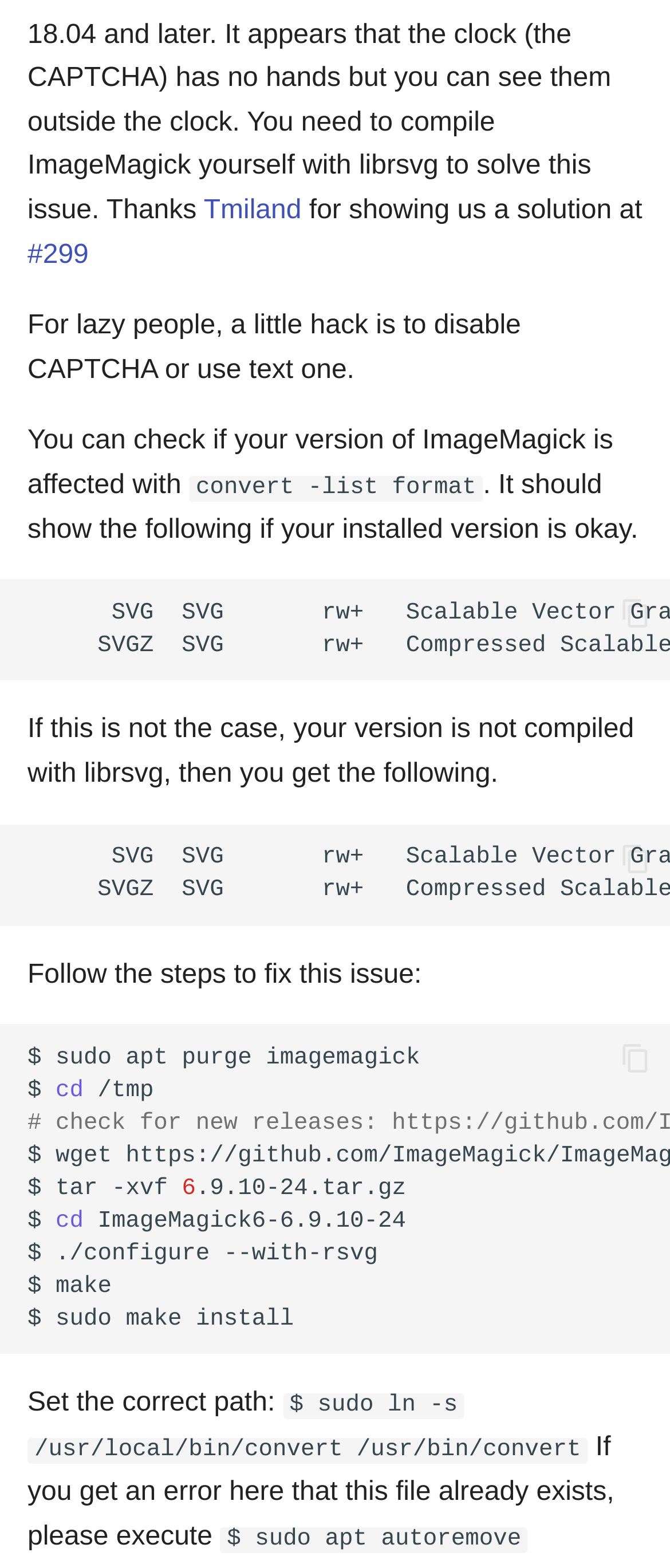Specify the bounding box coordinates (top-left x, top-left y, bottom-right x, bottom-right y) of the UI element in the screenshot that matches this description: Tmiland

[0.304, 0.125, 0.45, 0.143]